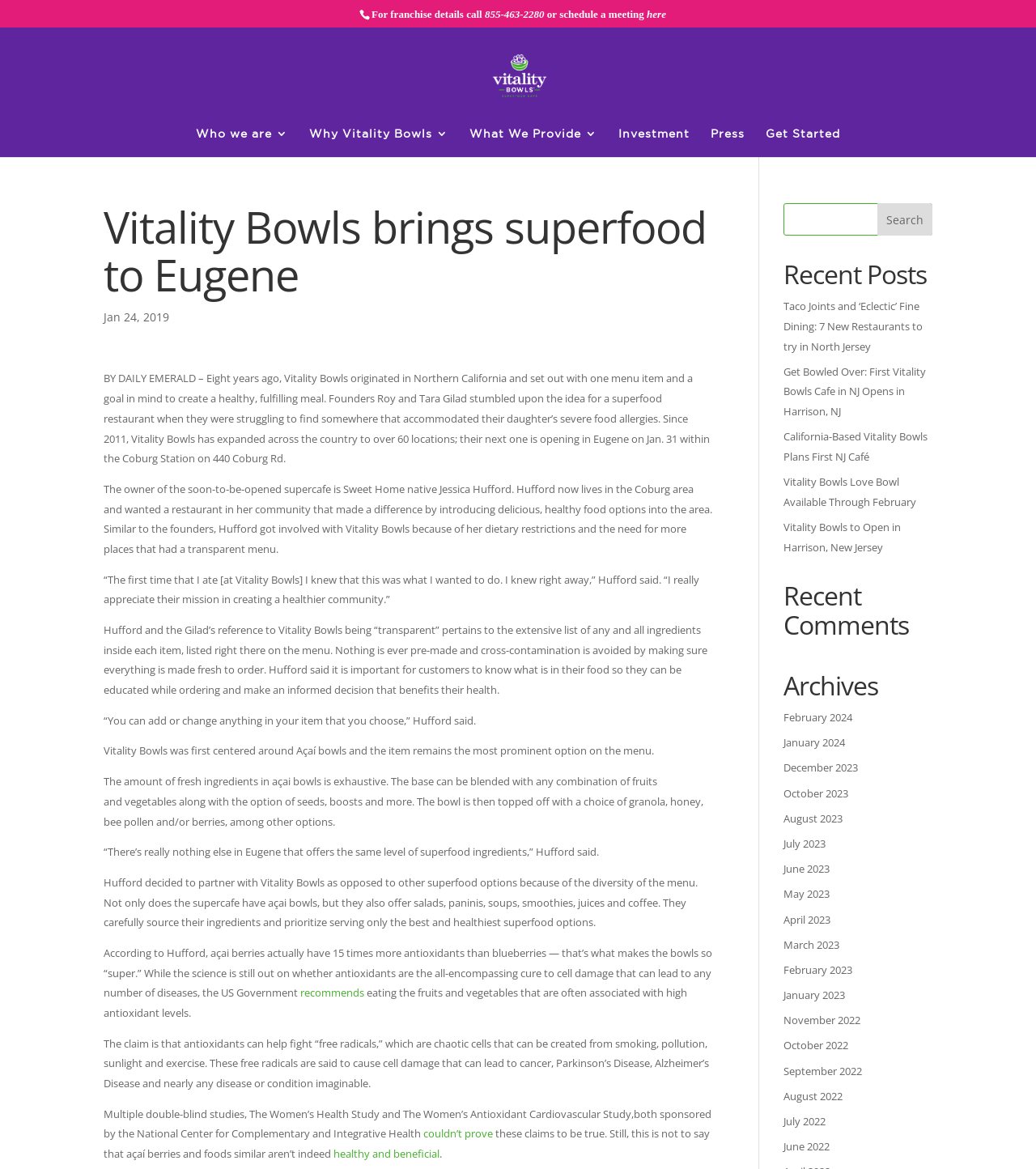Describe every aspect of the webpage in a detailed manner.

The webpage is about Vitality Bowls, a superfood restaurant chain. At the top, there is a heading that reads "Vitality Bowls brings superfood to Eugene" and a subheading with the date "Jan 24, 2019". Below this, there is a paragraph of text that introduces the concept of Vitality Bowls and its founders, Roy and Tara Gilad.

To the top-right of the page, there is a section with a phone number and a link to schedule a meeting for franchise details. Next to this, there is a logo of Vitality Bowls with a link to the main website.

Below the heading, there are several links to different sections of the website, including "Who we are", "Why Vitality Bowls", "What We Provide", "Investment", "Press", and "Get Started". These links are arranged horizontally across the page.

The main content of the page is a news article about Vitality Bowls opening a new location in Eugene, Oregon. The article discusses the owner of the new location, Jessica Hufford, and her reasons for partnering with Vitality Bowls. It also describes the menu items offered by Vitality Bowls, including açaí bowls, salads, paninis, soups, smoothies, juices, and coffee.

To the right of the main content, there is a search bar with a button to search the website. Below this, there are headings for "Recent Posts", "Recent Comments", and "Archives", with links to various news articles and blog posts.

At the bottom of the page, there is a list of archives, with links to news articles and blog posts from different months and years.